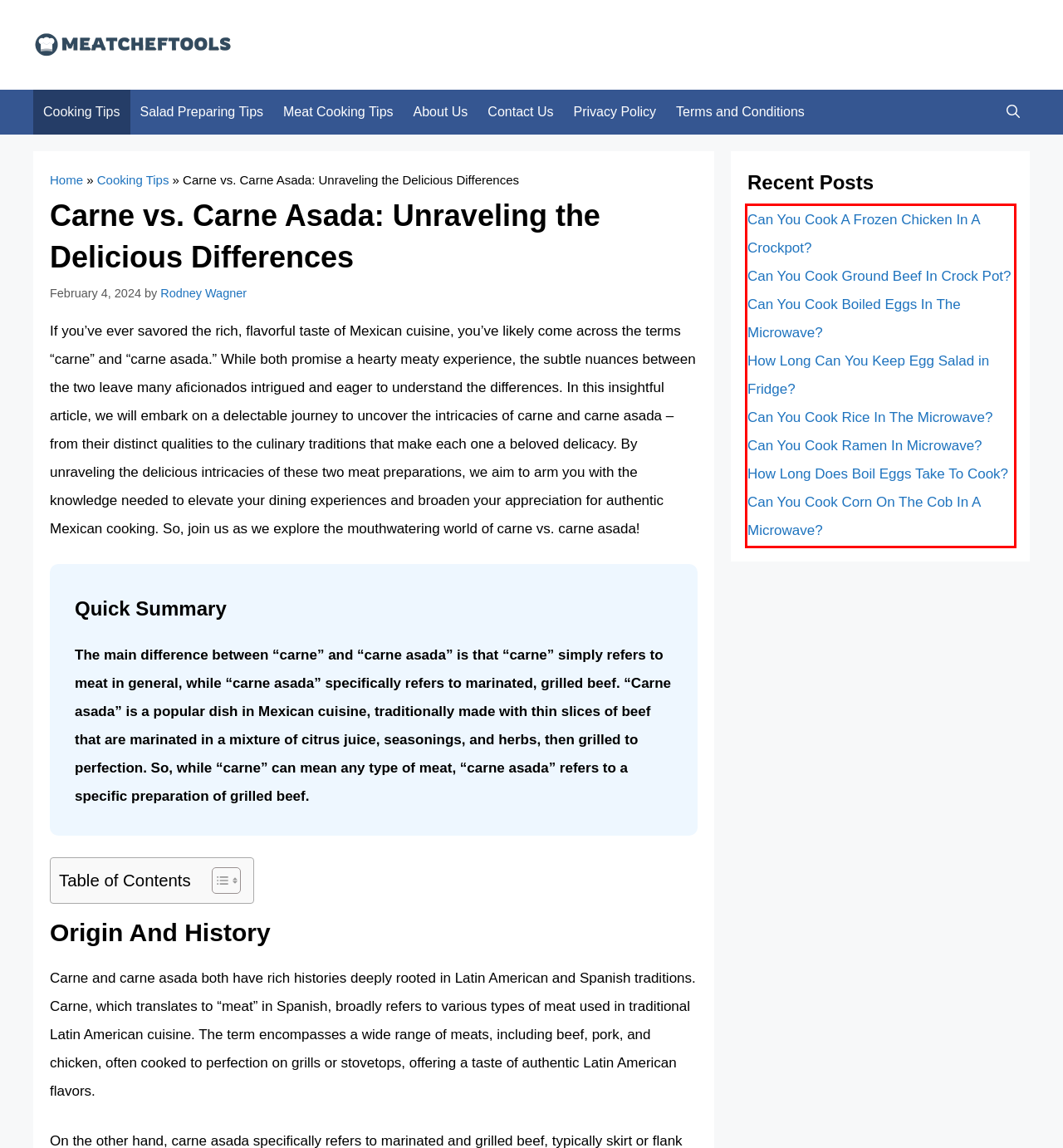You have a screenshot of a webpage with a red bounding box. Use OCR to generate the text contained within this red rectangle.

Can You Cook A Frozen Chicken In A Crockpot? Can You Cook Ground Beef In Crock Pot? Can You Cook Boiled Eggs In The Microwave? How Long Can You Keep Egg Salad in Fridge? Can You Cook Rice In The Microwave? Can You Cook Ramen In Microwave? How Long Does Boil Eggs Take To Cook? Can You Cook Corn On The Cob In A Microwave?